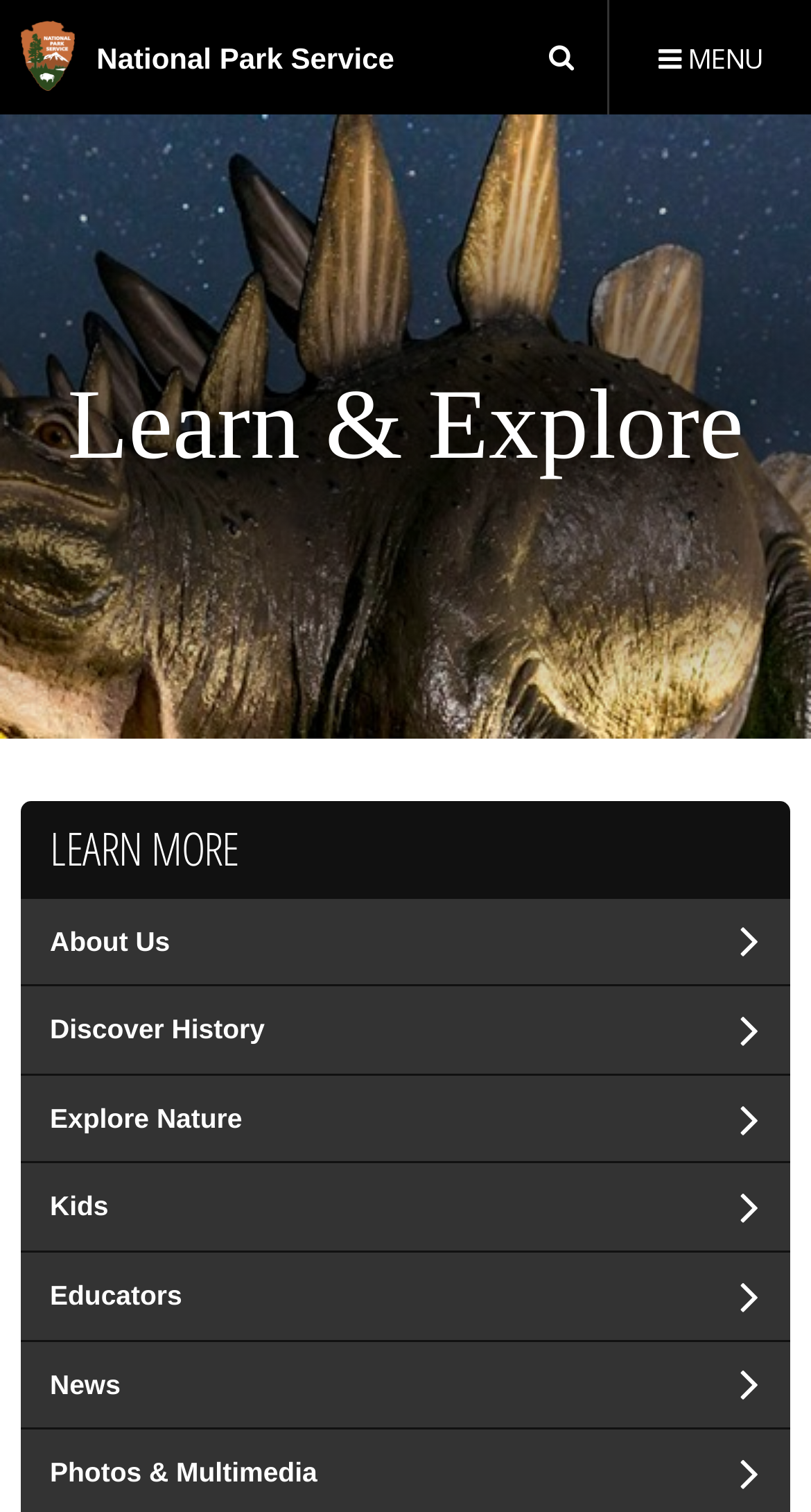Please examine the image and provide a detailed answer to the question: What are the main categories for learning on this webpage?

The main categories for learning on this webpage can be found in the links below the main image, which include 'About Us', 'Discover History', 'Explore Nature', 'Kids', 'Educators', and 'News'.